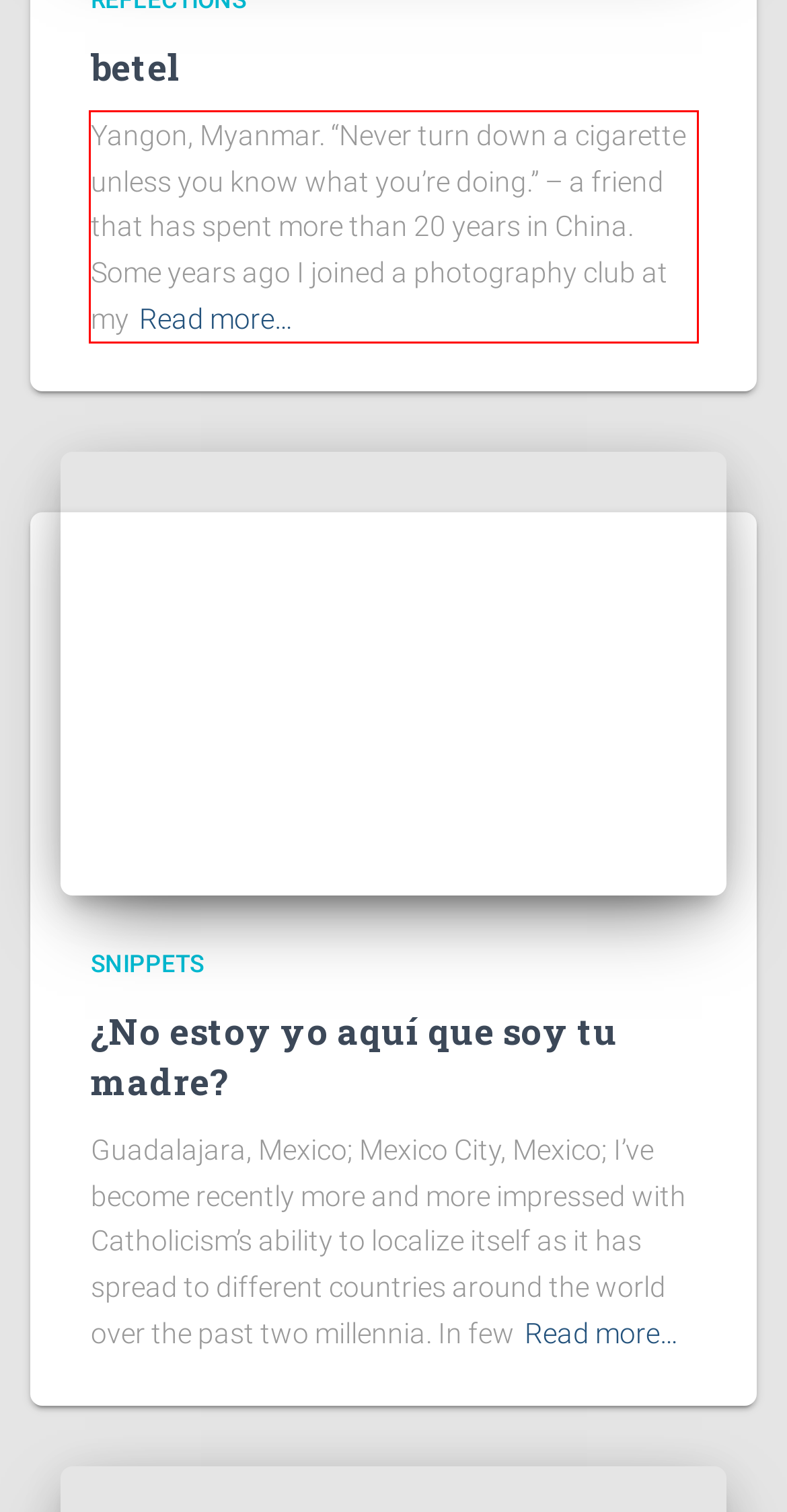Please look at the screenshot provided and find the red bounding box. Extract the text content contained within this bounding box.

Yangon, Myanmar. “Never turn down a cigarette unless you know what you’re doing.” – a friend that has spent more than 20 years in China. Some years ago I joined a photography club at myRead more…